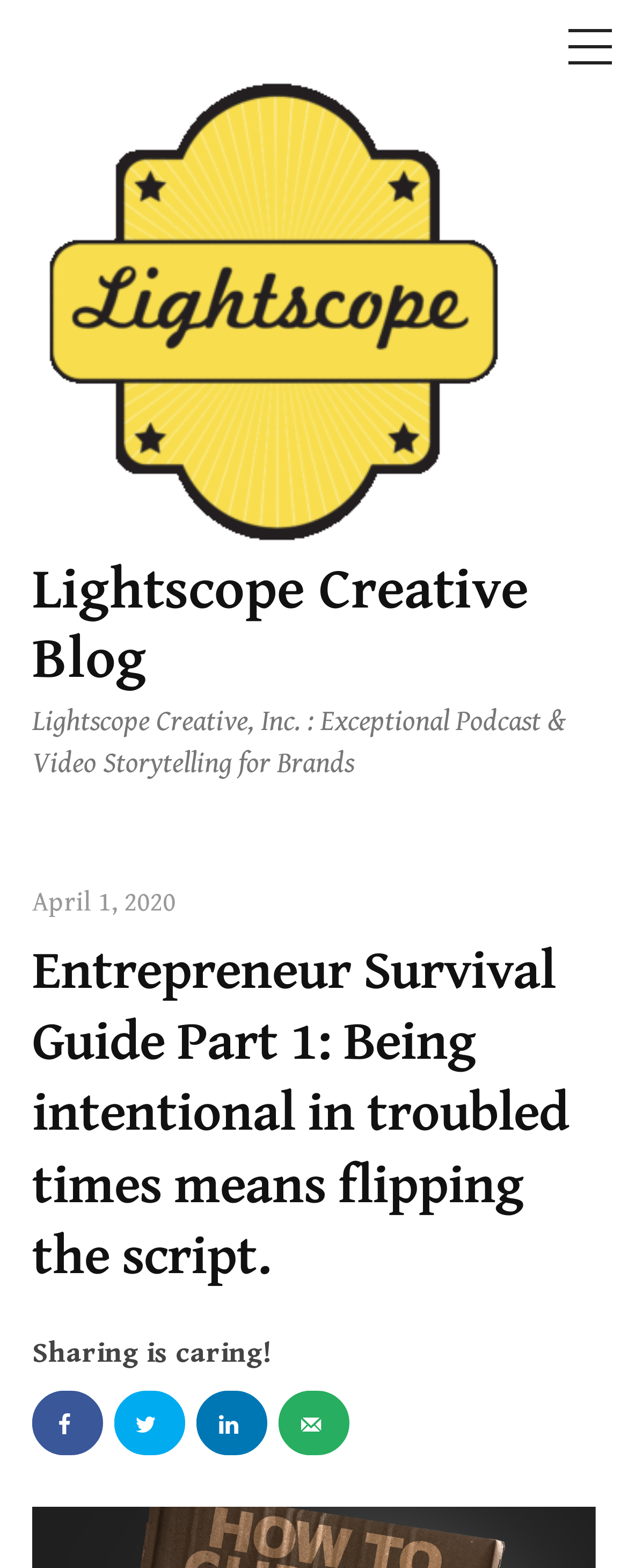Given the element description, predict the bounding box coordinates in the format (top-left x, top-left y, bottom-right x, bottom-right y). Make sure all values are between 0 and 1. Here is the element description: April 1, 2020

[0.051, 0.565, 0.279, 0.586]